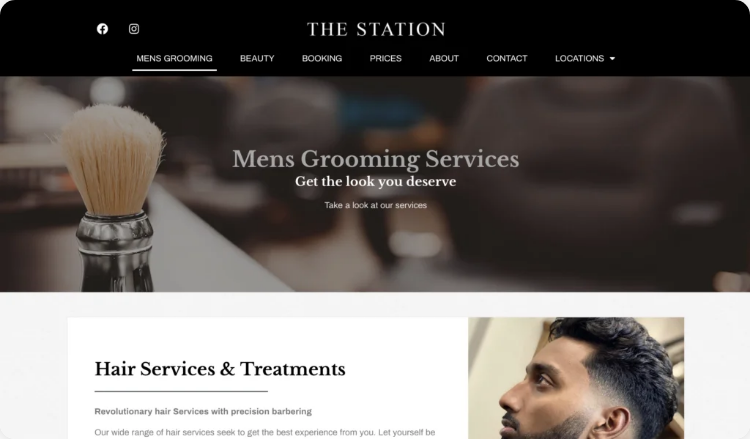Describe all the elements visible in the image meticulously.

The image showcases the "Mens Grooming Services" section of "The Station," a grooming establishment. Prominently displayed is a sleek shaving brush resting on a countertop, symbolizing precision and care in grooming. The title "Mens Grooming Services" emphasizes the tailored experiences offered, inviting clients to "Get the look you deserve." The layout is clean and modern, featuring elegant typography and a neutral color palette, reflecting a sophisticated approach to men's grooming. Below, the section titled "Hair Services & Treatments" describes the revolutionary services provided, highlighting precision barbering and a commitment to delivering the best experience to clients. This inviting ambiance suggests a focus on quality and a welcoming atmosphere for all men seeking grooming services.